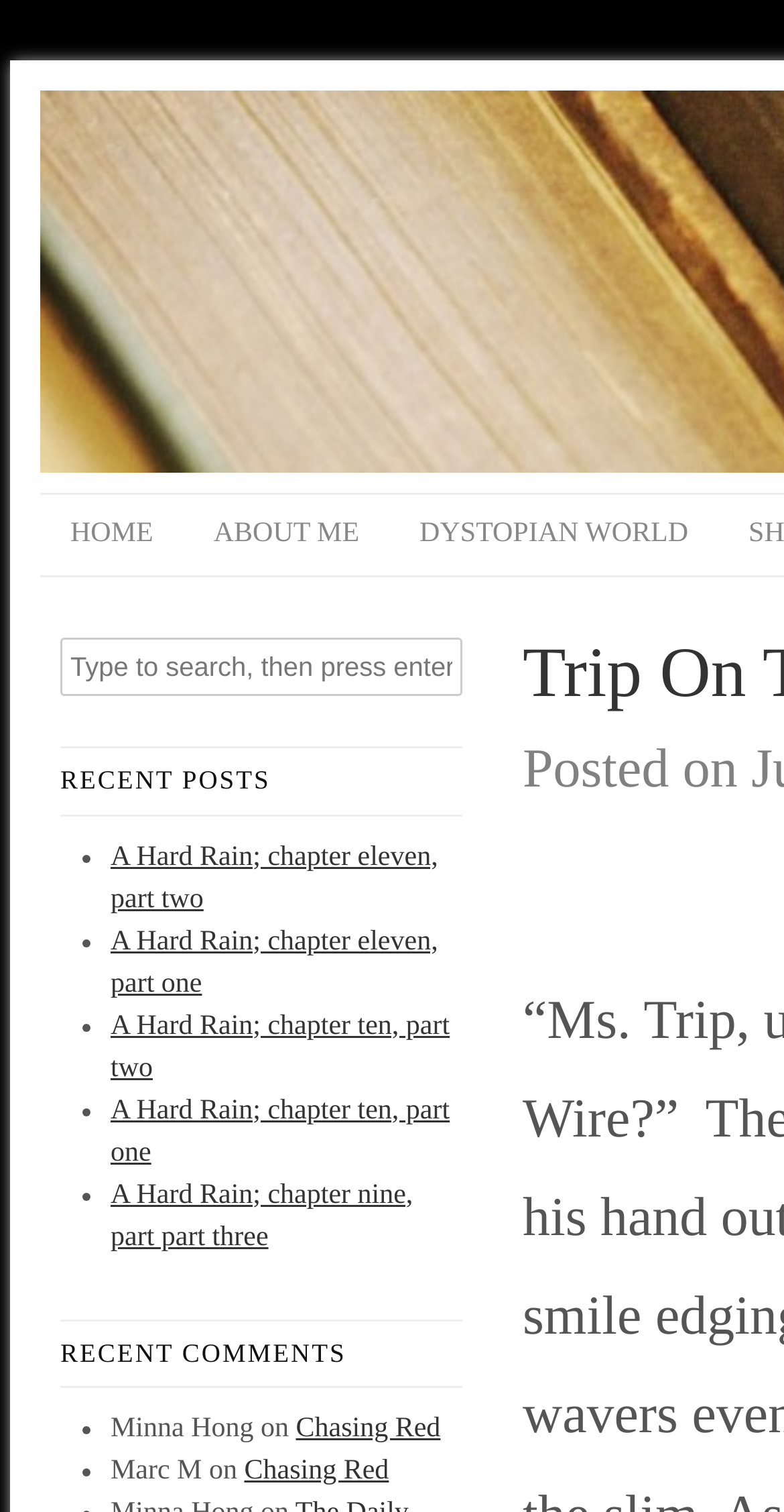What is the name of the author?
Please give a detailed and elaborate answer to the question.

I found the author's name by looking at the recent comments section, where it says 'Minna Hong' next to a comment on the post 'Chasing Red'.